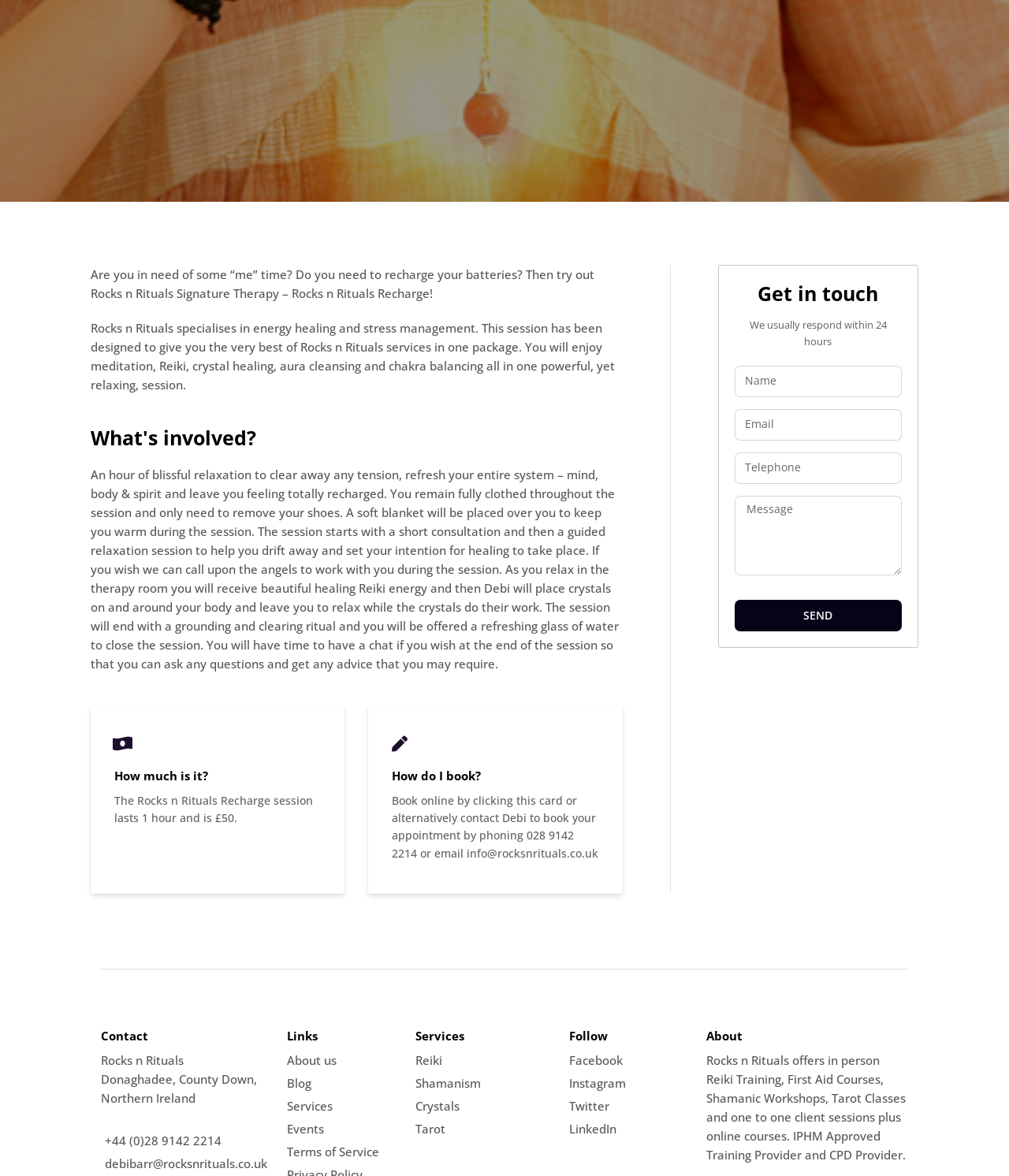Find the bounding box coordinates corresponding to the UI element with the description: "Instagram". The coordinates should be formatted as [left, top, right, bottom], with values as floats between 0 and 1.

[0.564, 0.913, 0.677, 0.929]